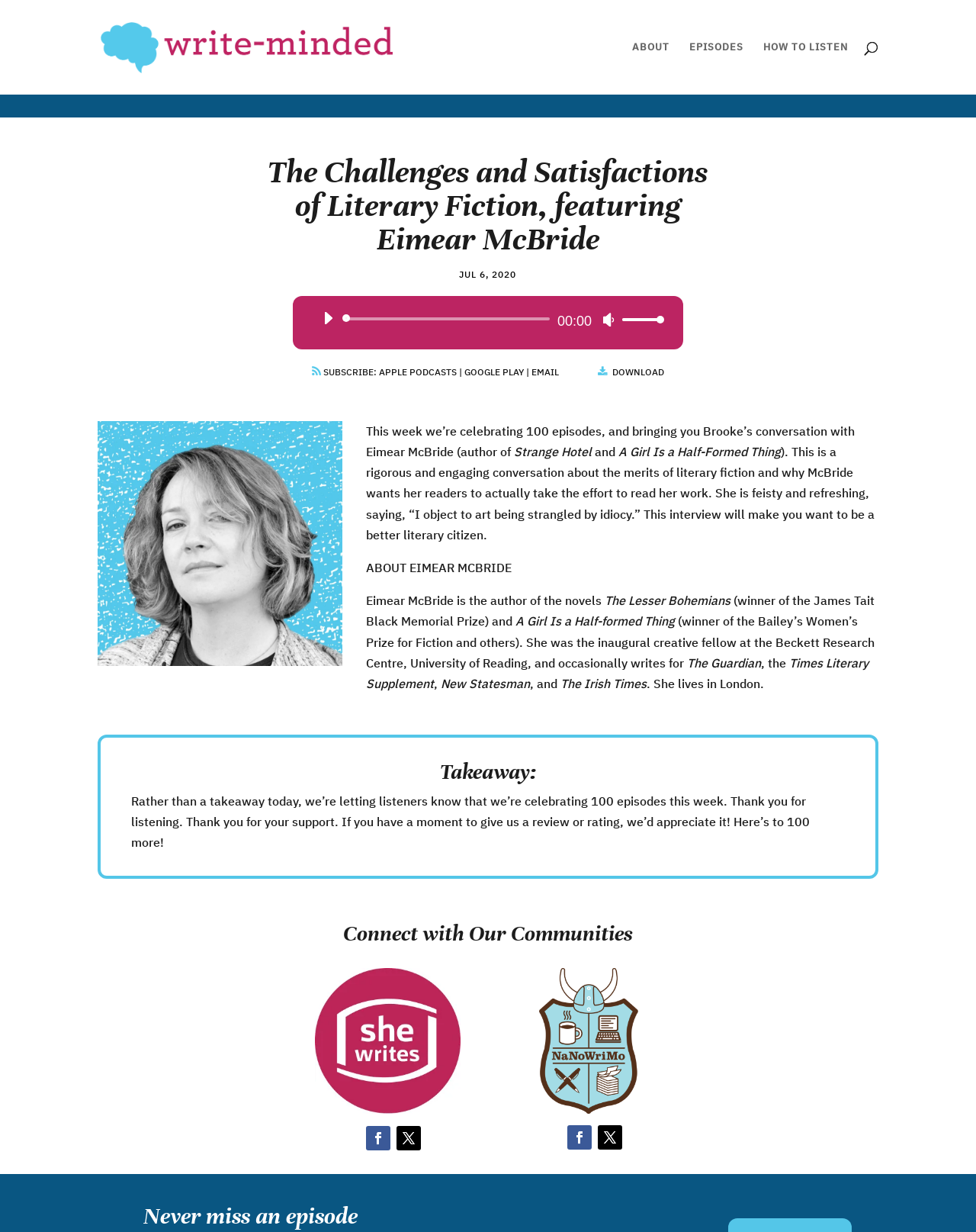Locate the bounding box of the user interface element based on this description: "How To Listen".

[0.782, 0.034, 0.869, 0.077]